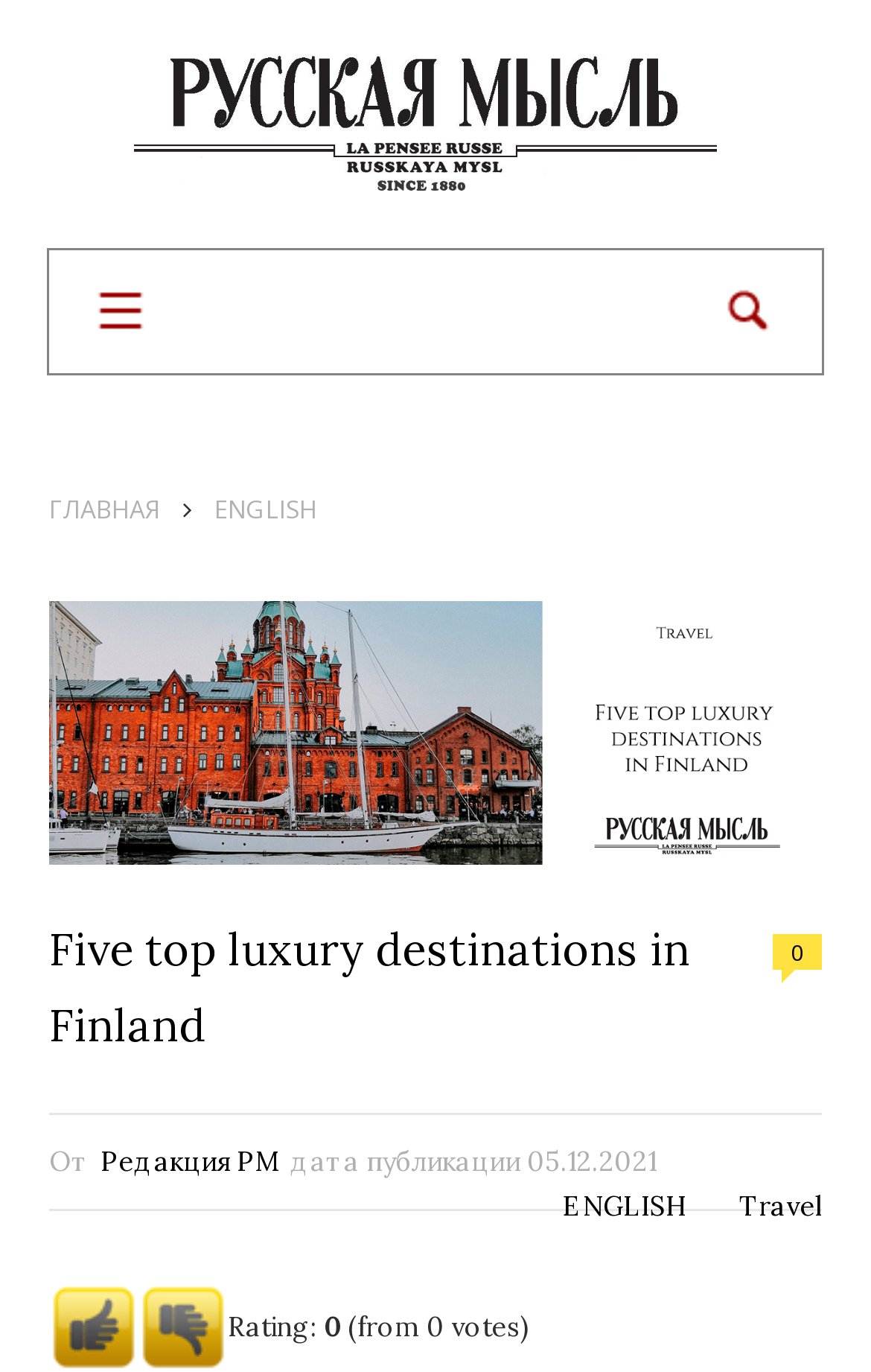Determine the bounding box coordinates of the UI element described by: "Редакция РМ".

[0.115, 0.833, 0.321, 0.858]